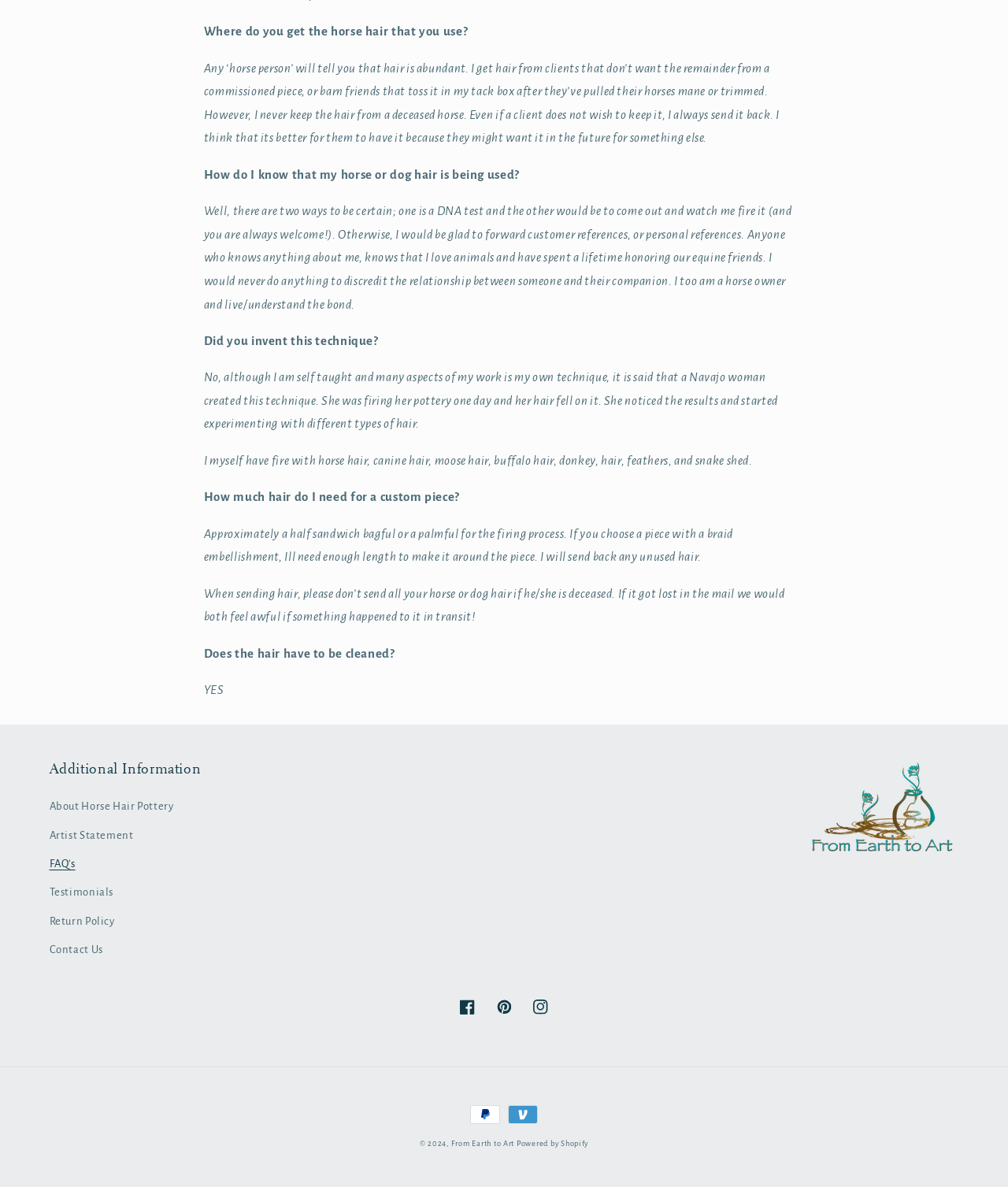Identify the bounding box coordinates of the clickable region required to complete the instruction: "Click on 'From Earth to Art'". The coordinates should be given as four float numbers within the range of 0 and 1, i.e., [left, top, right, bottom].

[0.447, 0.96, 0.51, 0.967]